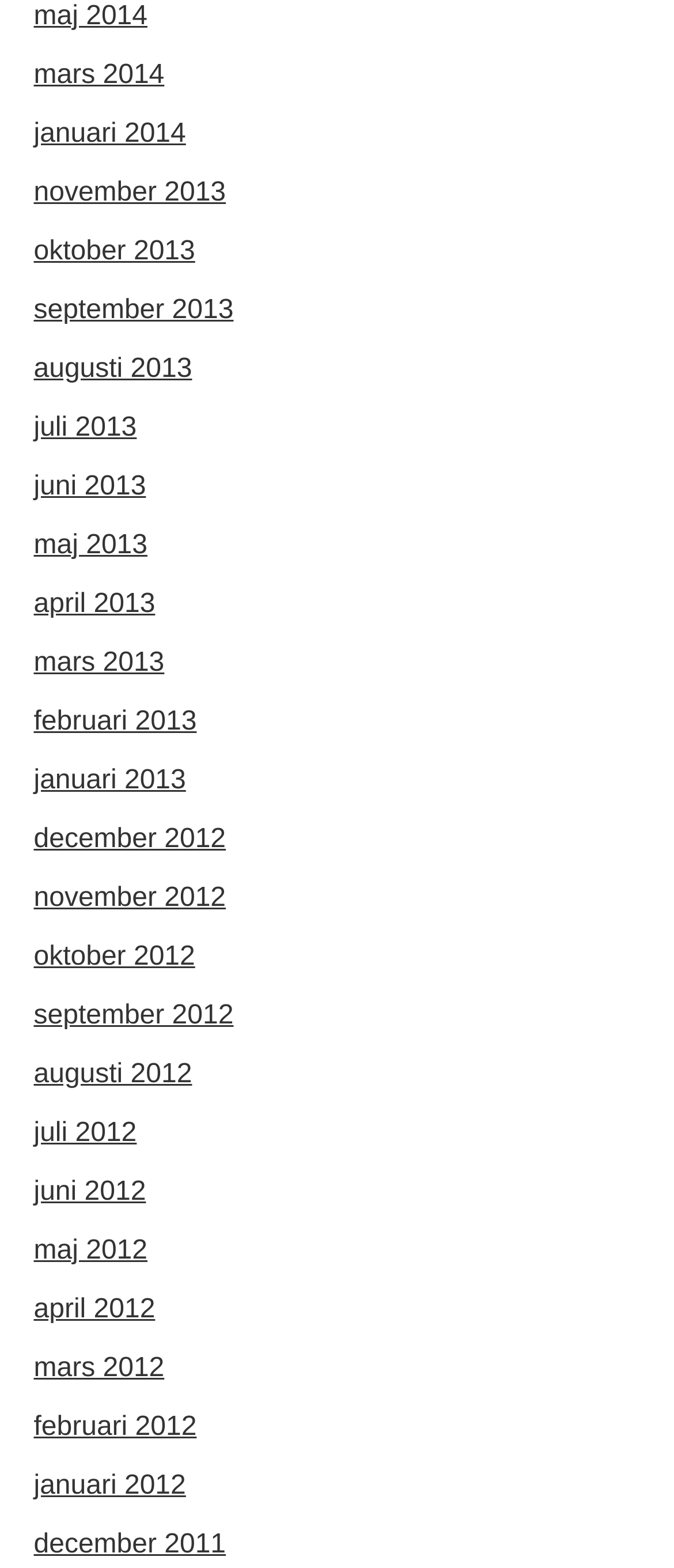Identify the bounding box coordinates for the UI element described as: "oktober 2012".

[0.05, 0.6, 0.29, 0.619]